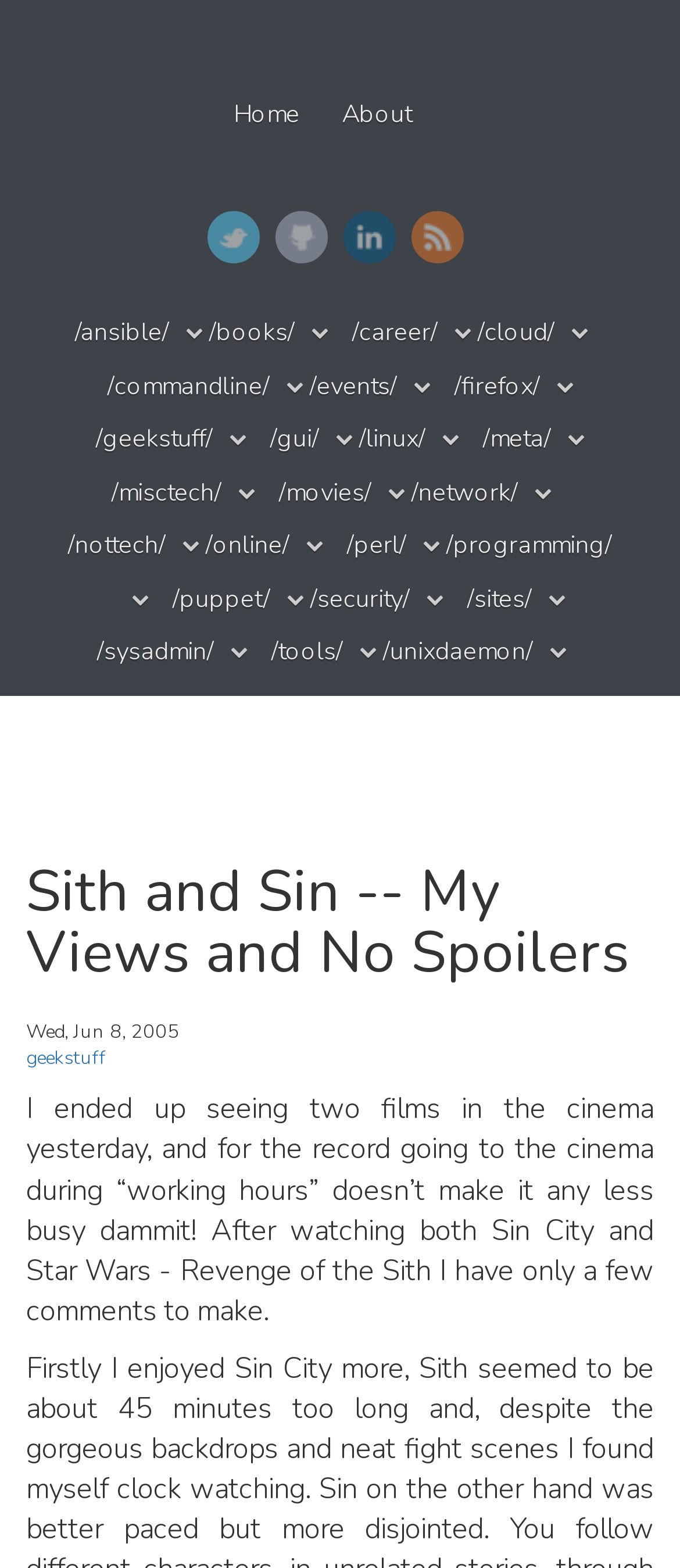What is the text of the webpage's headline?

Sith and Sin -- My Views and No Spoilers